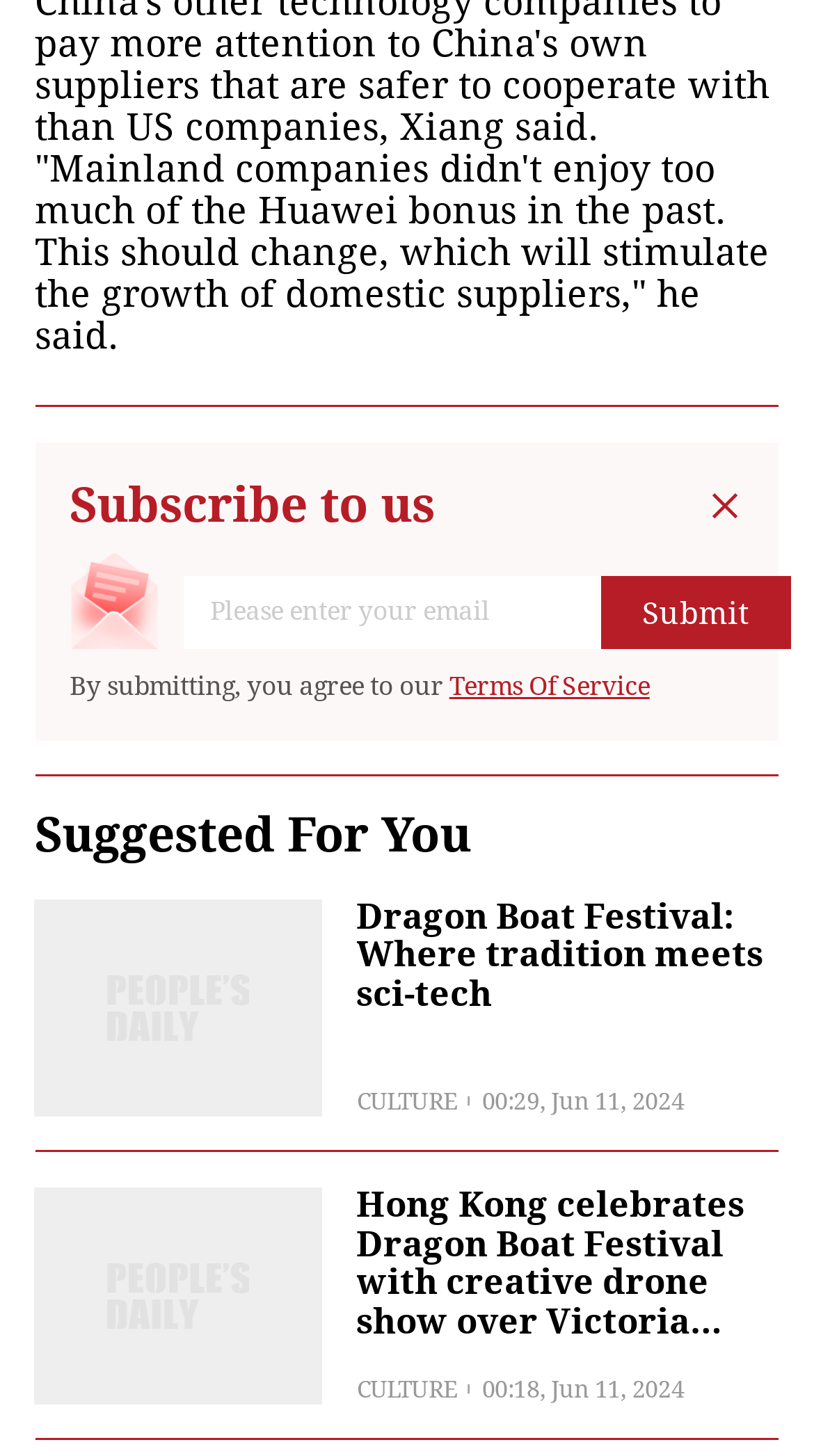Use the details in the image to answer the question thoroughly: 
What is the topic of the first article?

The first article is about the Dragon Boat Festival, as indicated by the title 'Dragon Boat Festival: Where tradition meets sci-tech' and the description 'Hong Kong celebrates Dragon Boat Festival with creative drone show over Victoria Harbor'.